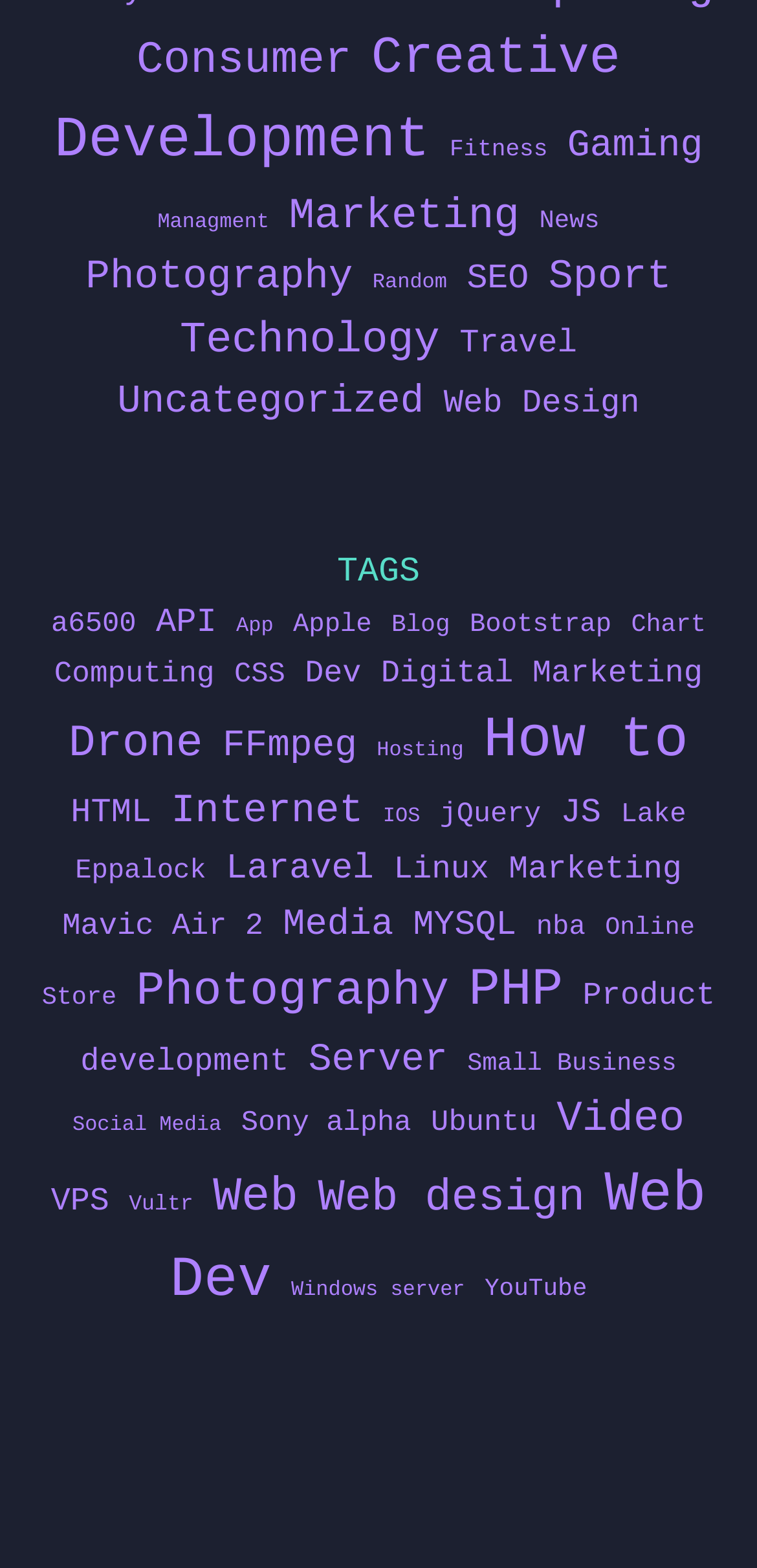Respond with a single word or phrase:
How many items are there in the 'Fitness' category?

2